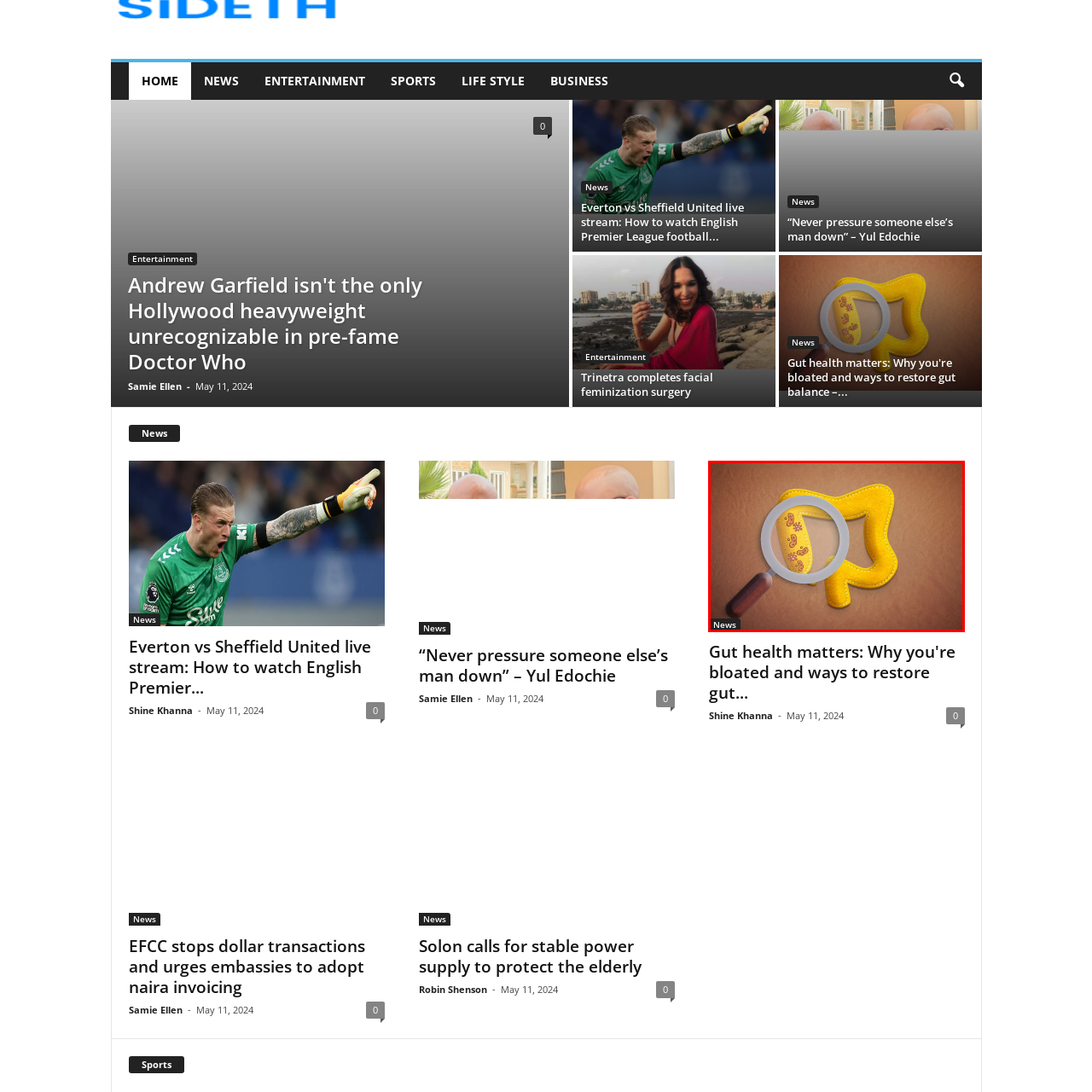View the image highlighted in red and provide one word or phrase: What is the background color of the illustration?

Brown